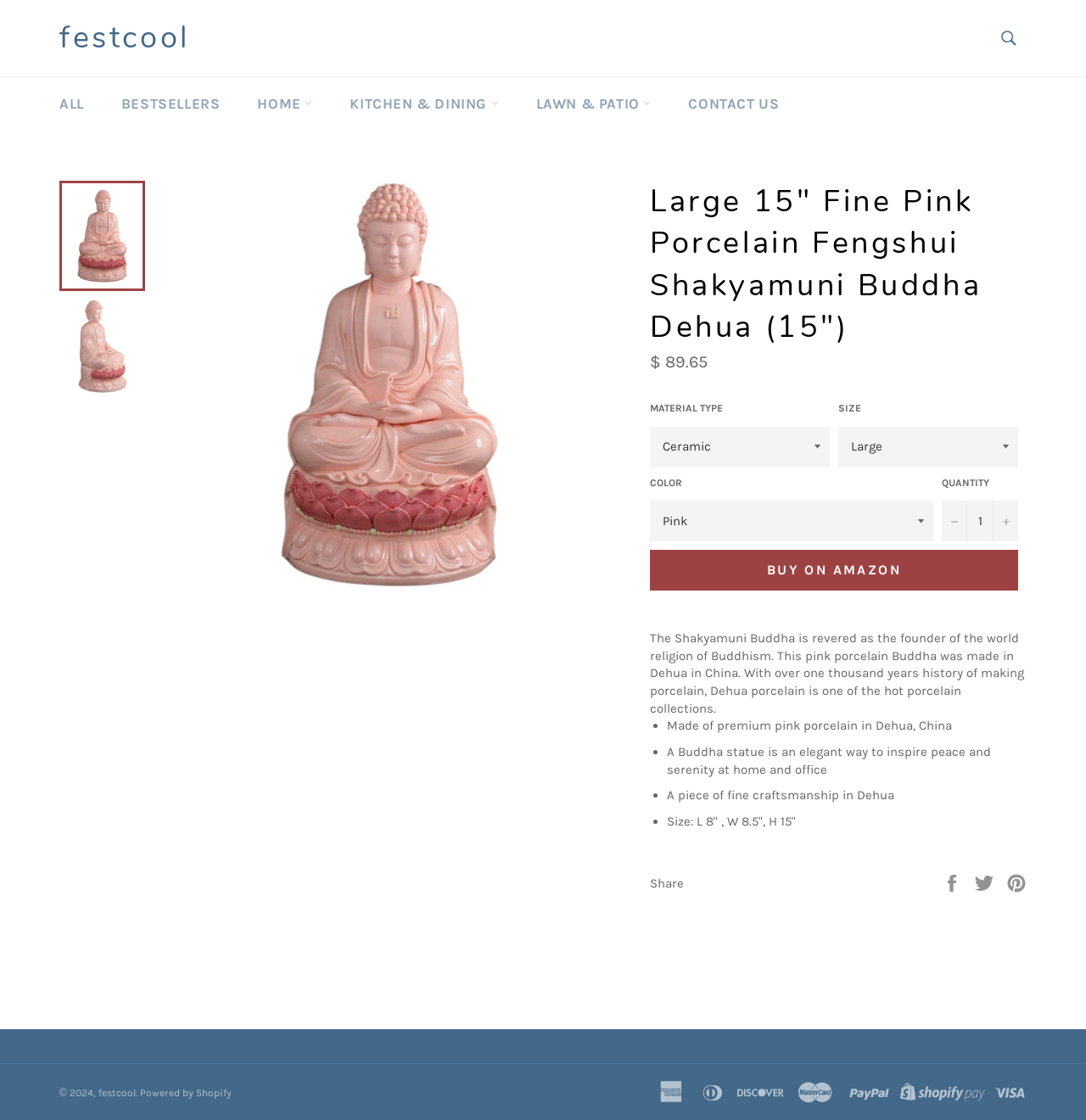How many social media sharing options are there?
Look at the image and respond with a one-word or short-phrase answer.

3